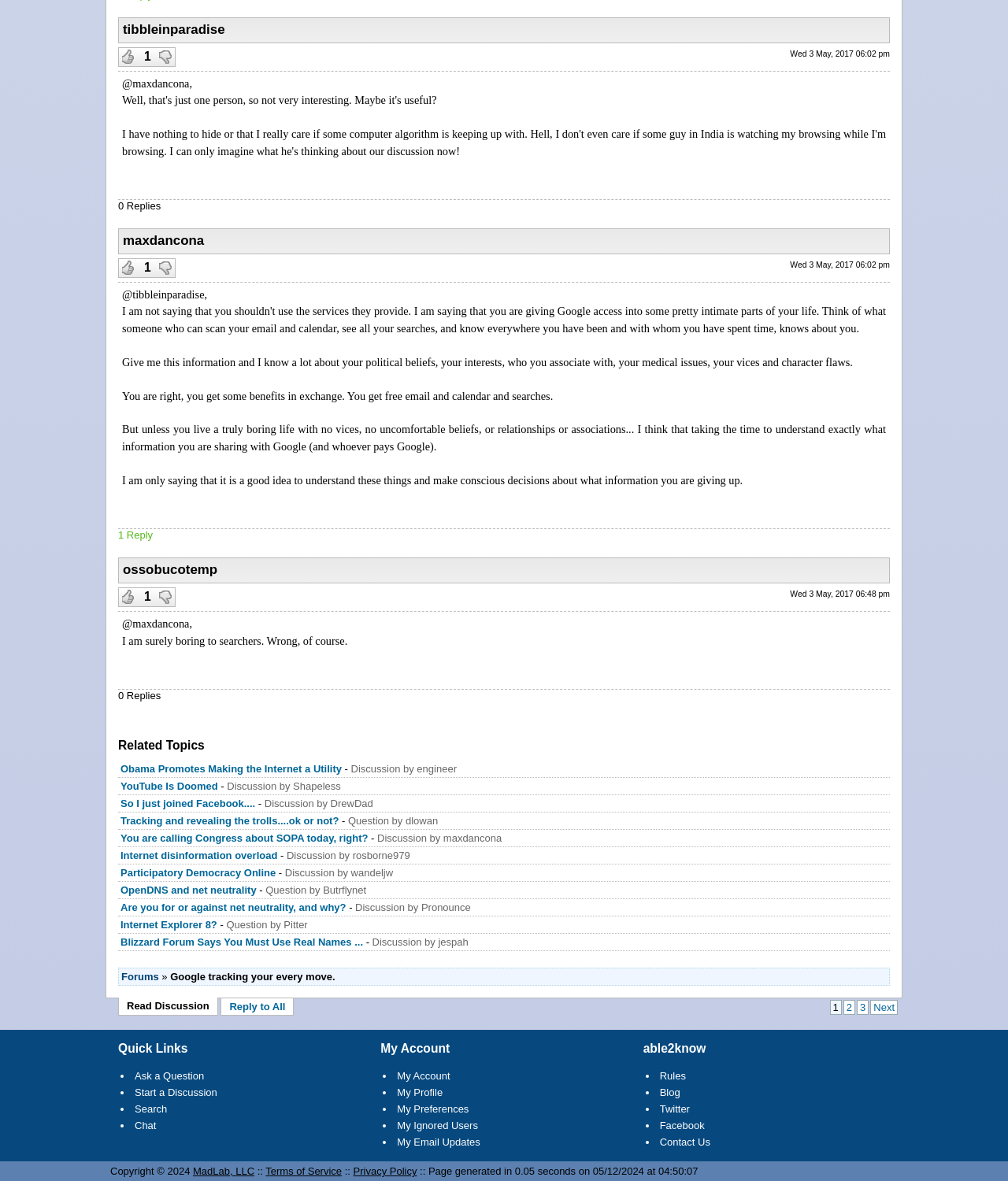Please identify the bounding box coordinates of the element I need to click to follow this instruction: "Search for something".

None